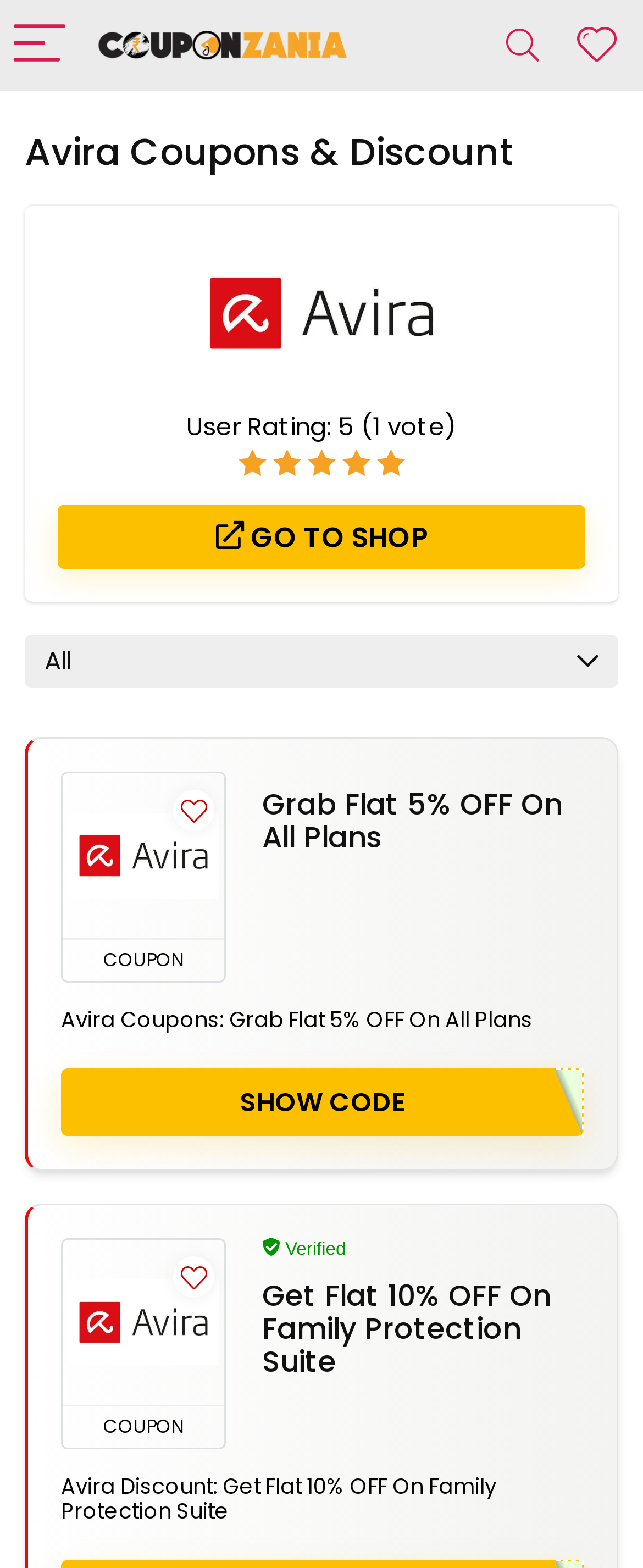Using details from the image, please answer the following question comprehensively:
What is the verification status of the second coupon?

I looked at the second coupon section and found a 'Verified' label next to the 'COUPON' text. This indicates that the coupon has been verified.